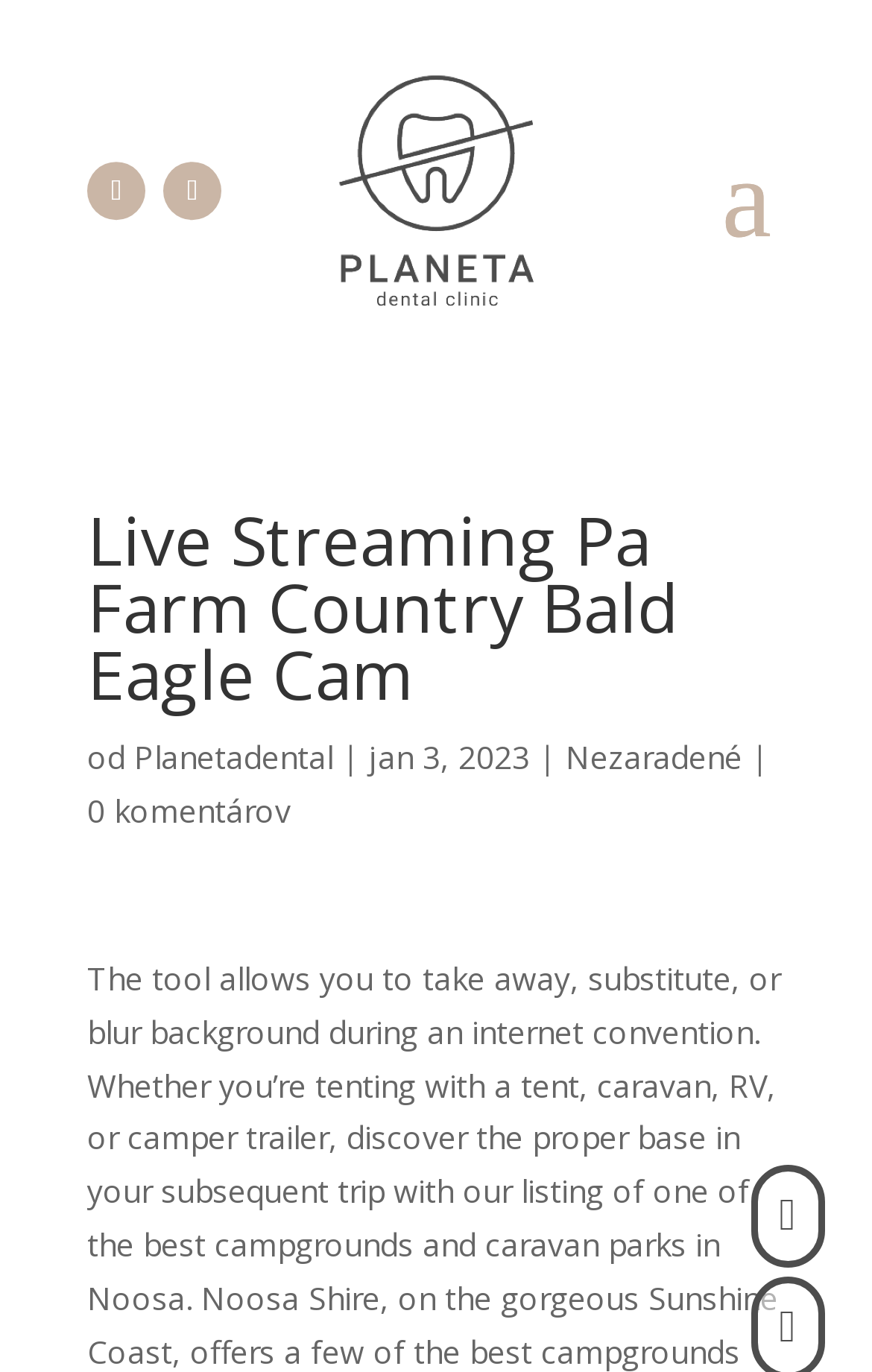Determine the main headline of the webpage and provide its text.

Live Streaming Pa Farm Country Bald Eagle Cam